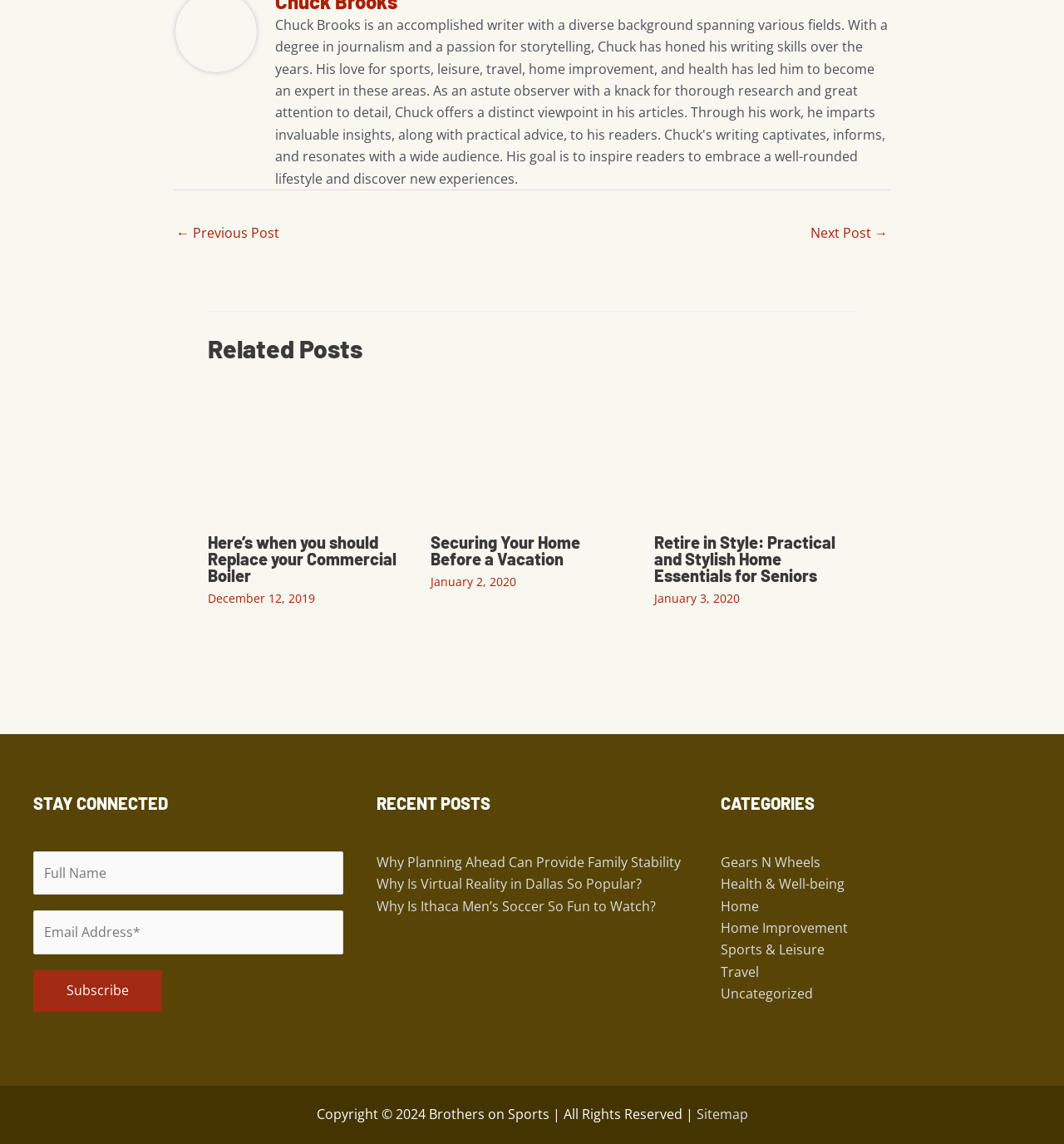Identify the bounding box coordinates of the region I need to click to complete this instruction: "Read more about 'Here’s when you should Replace your Commercial Boiler'".

[0.195, 0.386, 0.385, 0.402]